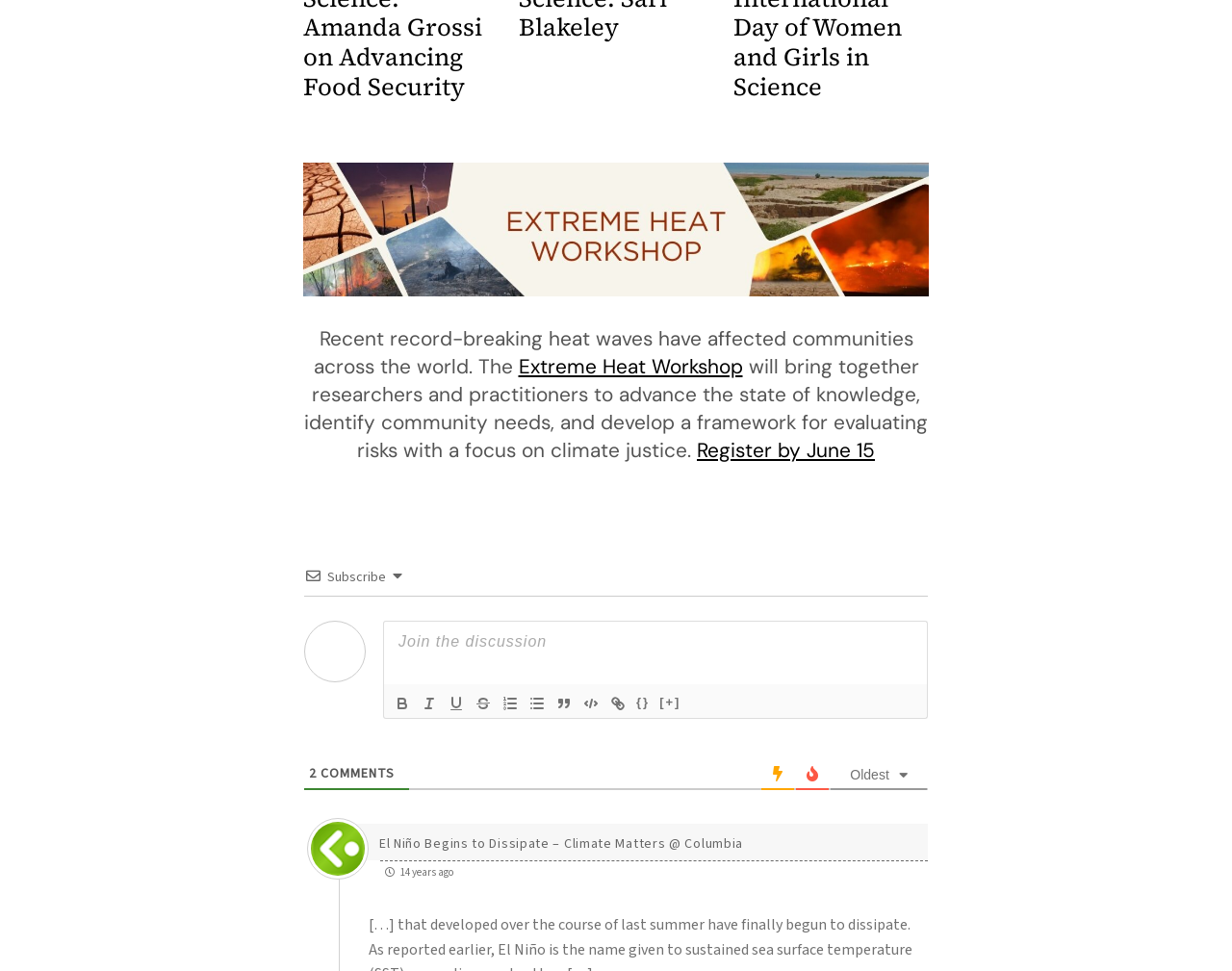What is the title of the article below the workshop information?
Using the image, provide a detailed and thorough answer to the question.

The title of the article can be found in the link 'El Niño Begins to Dissipate – Climate Matters @ Columbia' which is below the workshop information on the webpage.